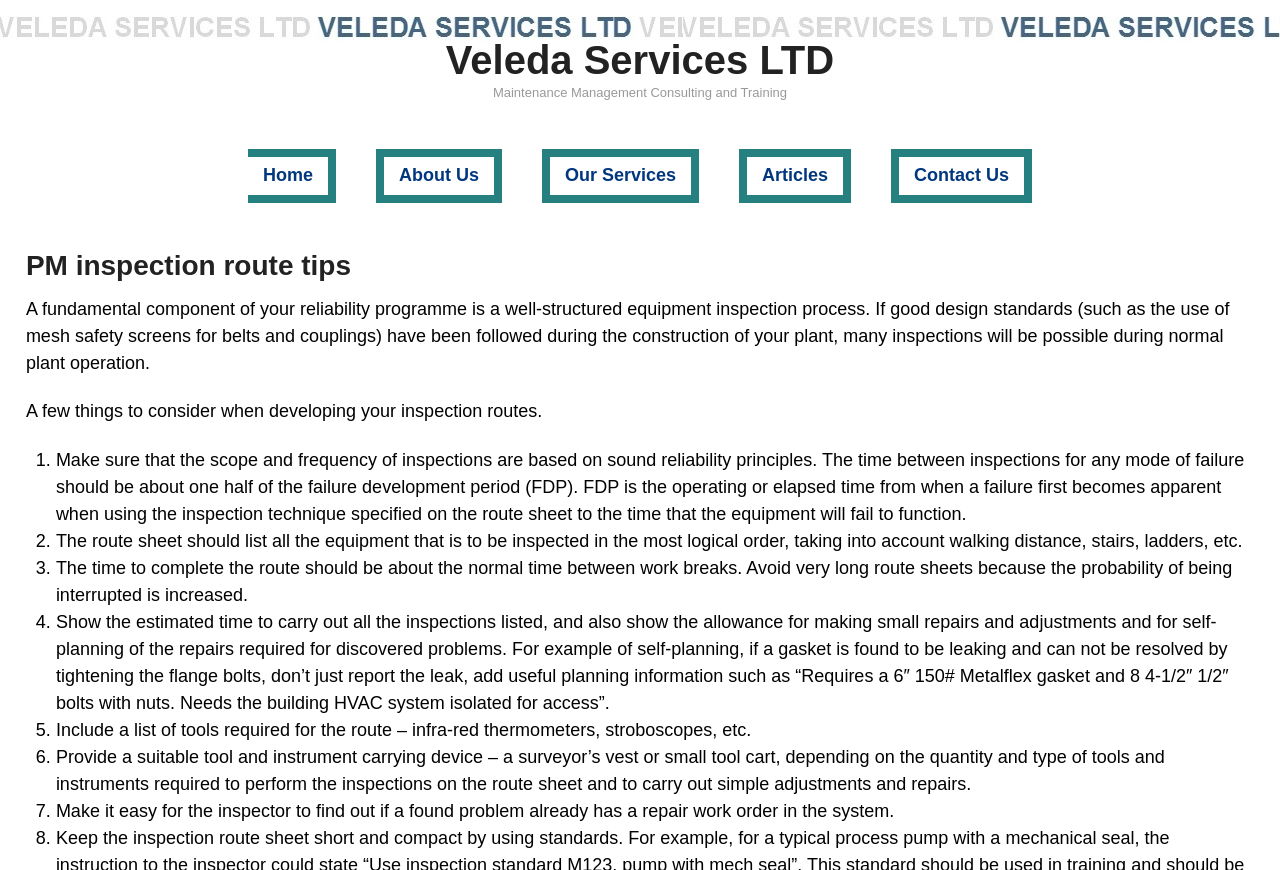Identify the main heading of the webpage and provide its text content.

PM inspection route tips